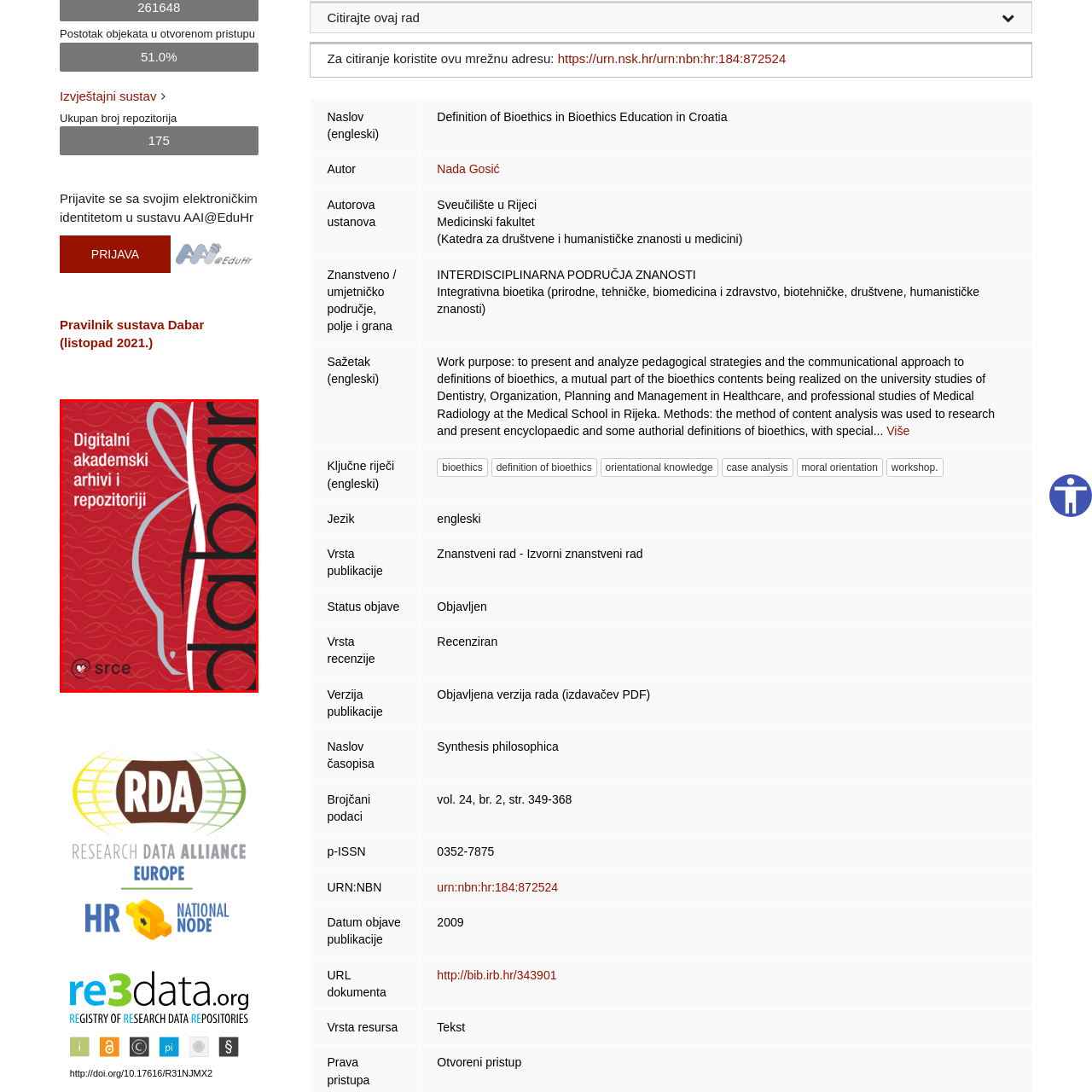What organization is affiliated with the 'Dabar' initiative?
Focus on the red-bounded area of the image and reply with one word or a short phrase.

srce